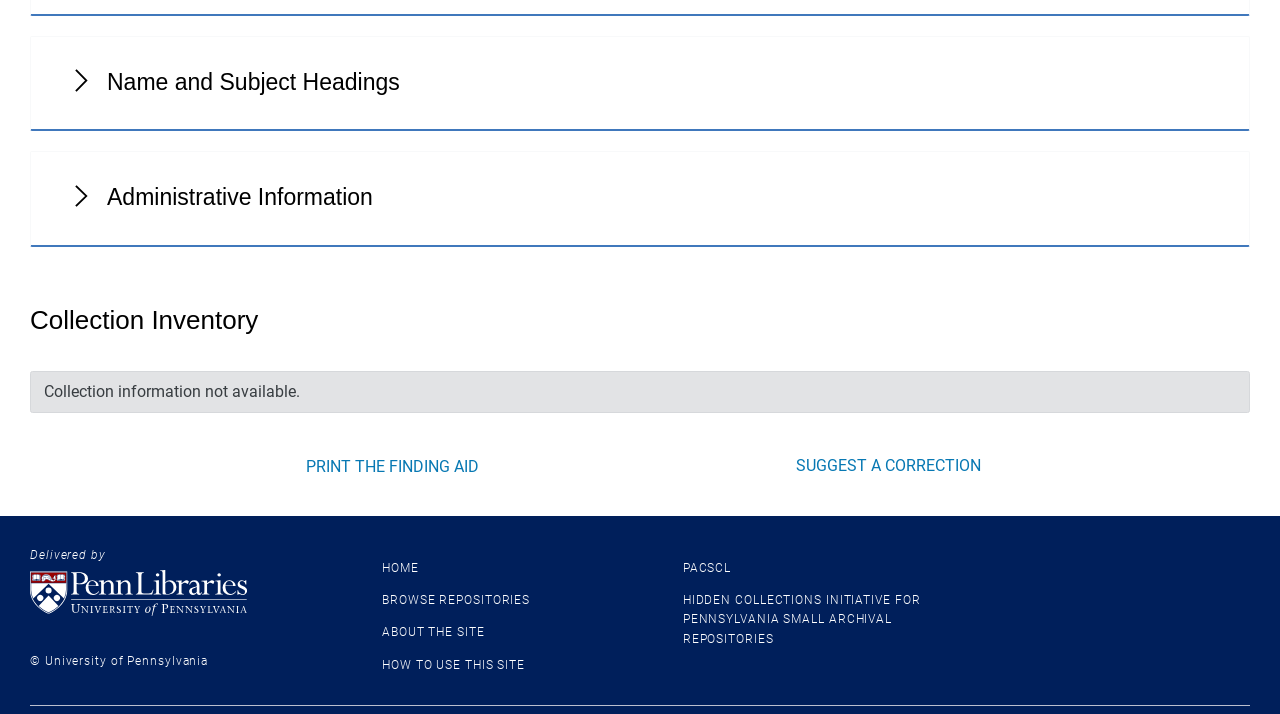What is the name of the collection?
Carefully analyze the image and provide a thorough answer to the question.

The collection information is not available according to the alert message 'Collection information not available.'